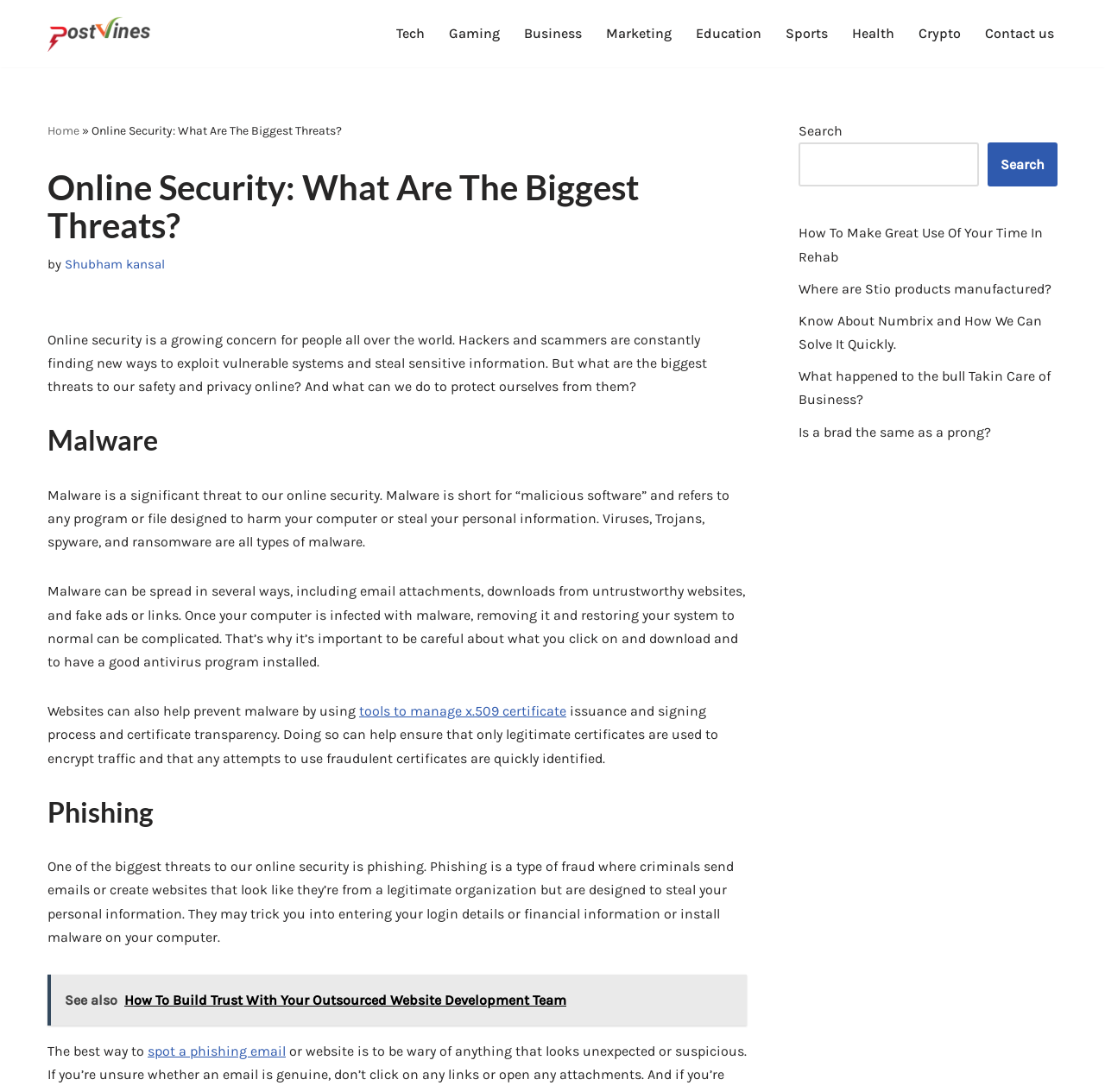What is malware?
Using the image, respond with a single word or phrase.

Malicious software